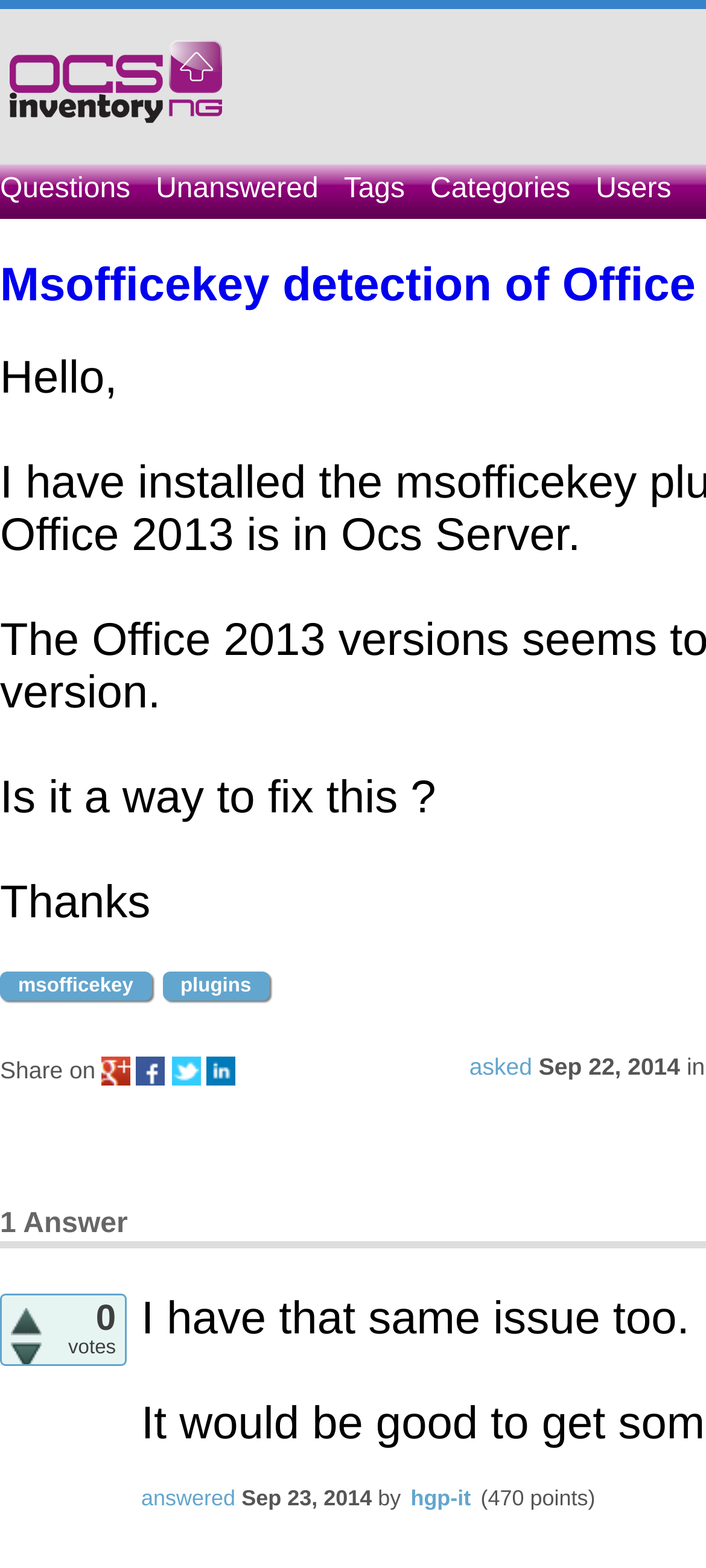Locate the primary heading on the webpage and return its text.

Msofficekey detection of Office 2013 problem